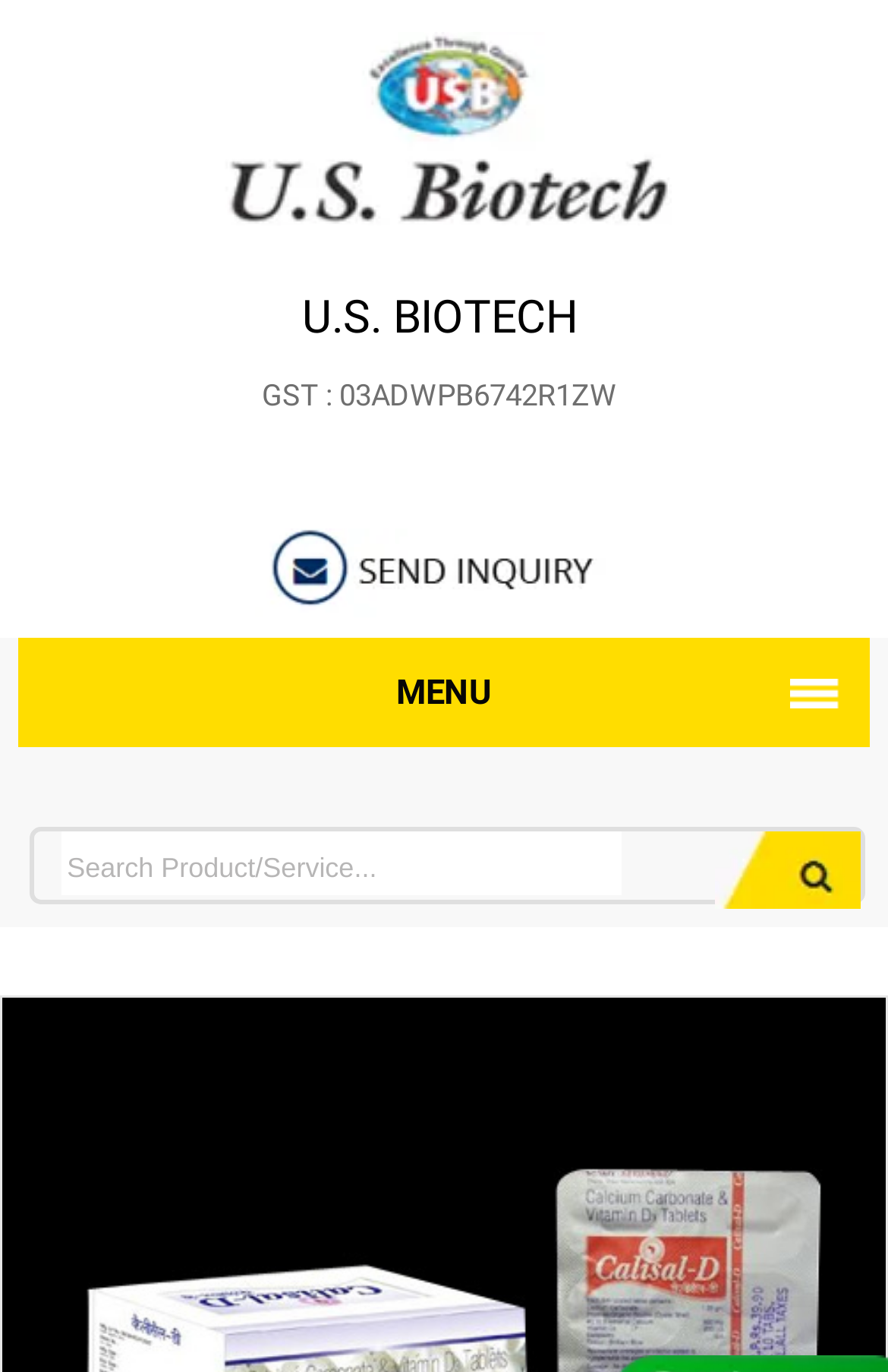Given the element description "input value="submit" alt="Search" name="submit" value="submit"" in the screenshot, predict the bounding box coordinates of that UI element.

[0.805, 0.606, 0.969, 0.663]